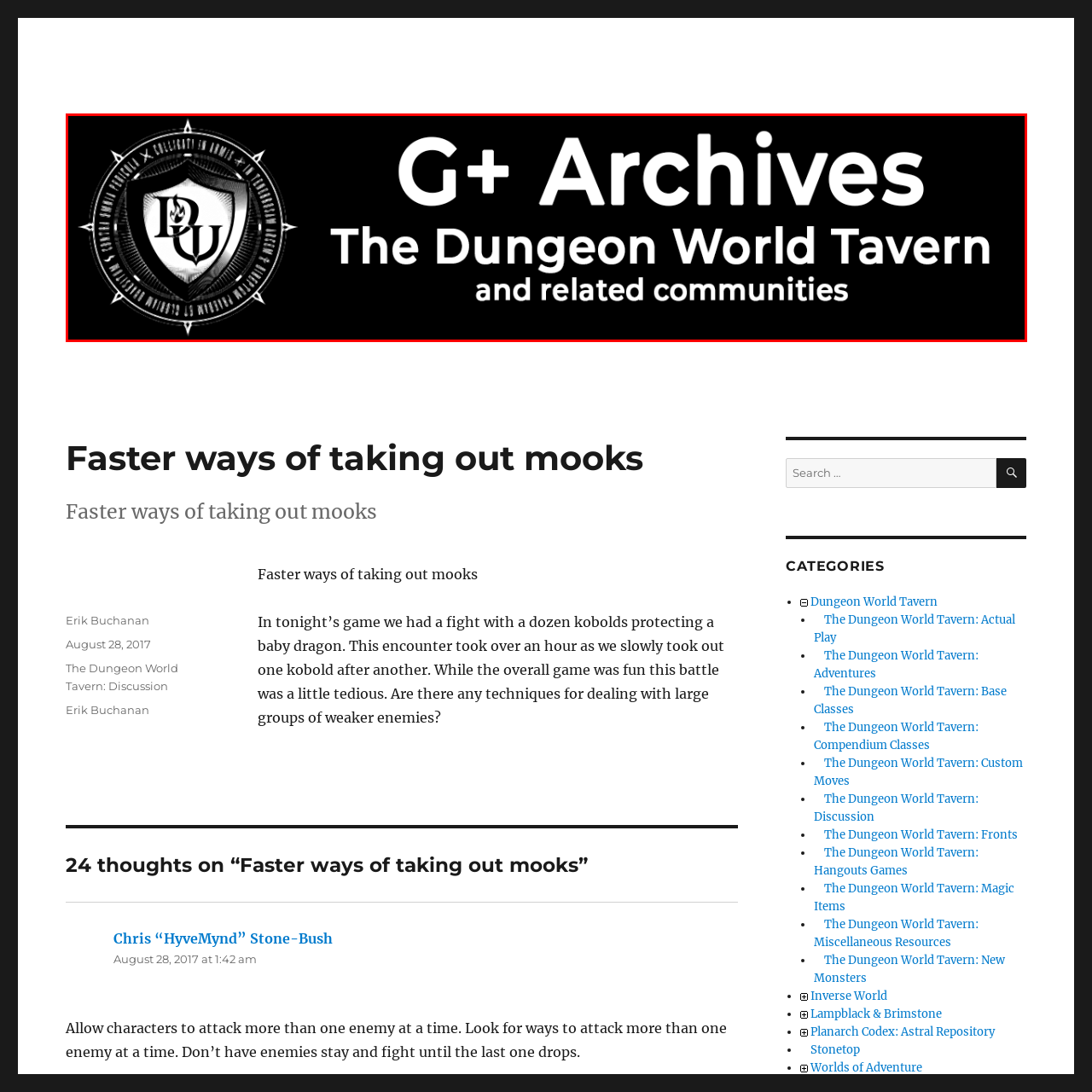Pay attention to the image encased in the red boundary and reply to the question using a single word or phrase:
What is symbolized by the circular emblem?

union of adventure, exploration, and community